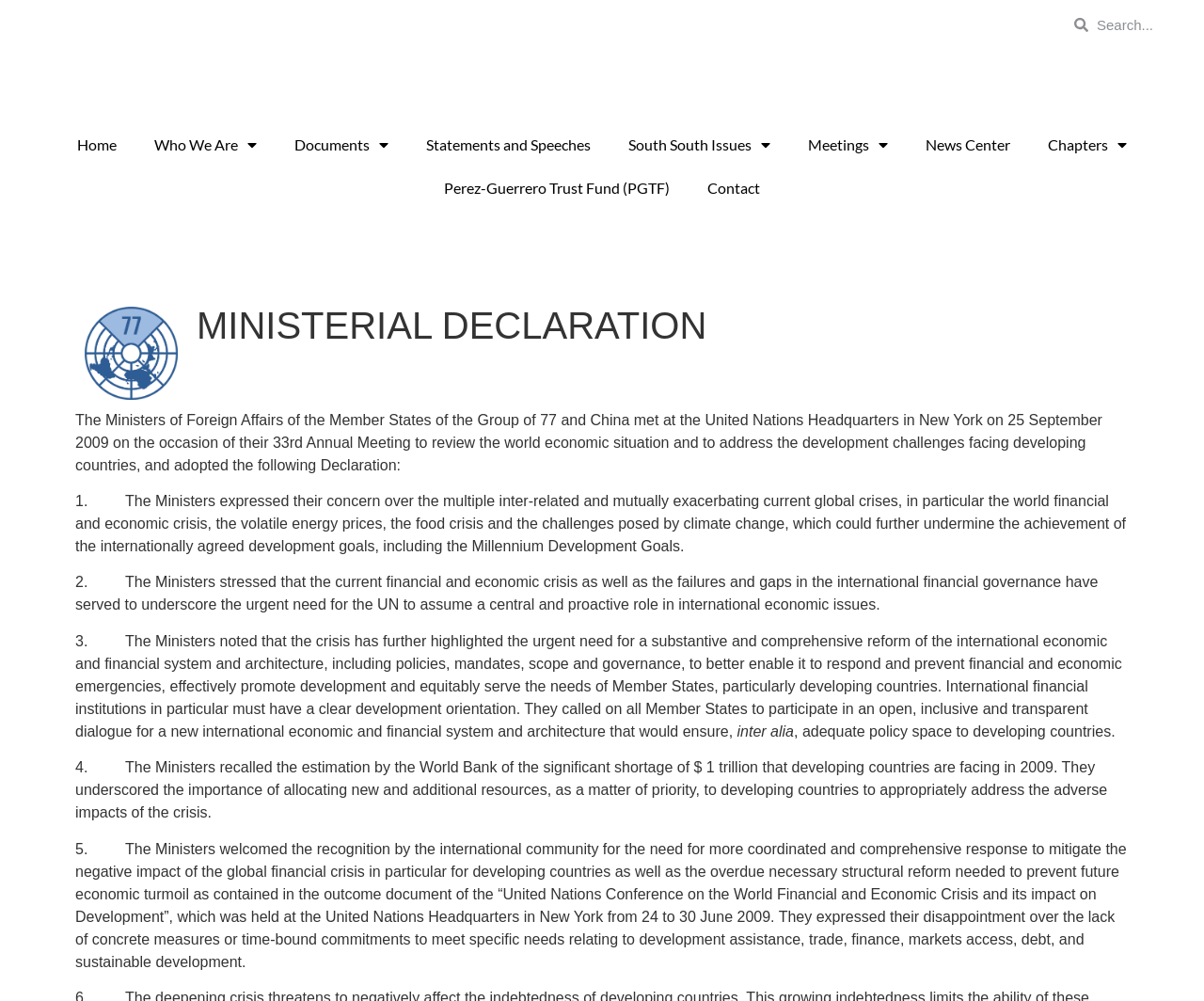Find the bounding box coordinates for the HTML element specified by: "Perez-Guerrero Trust Fund (PGTF)".

[0.353, 0.166, 0.572, 0.209]